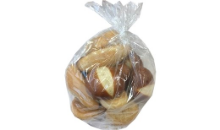What type of occasions can the dinner rolls be used for?
Please elaborate on the answer to the question with detailed information.

The dinner rolls can be used for both casual family dinners and special occasions, as mentioned in the caption, making them a versatile addition to any meal.